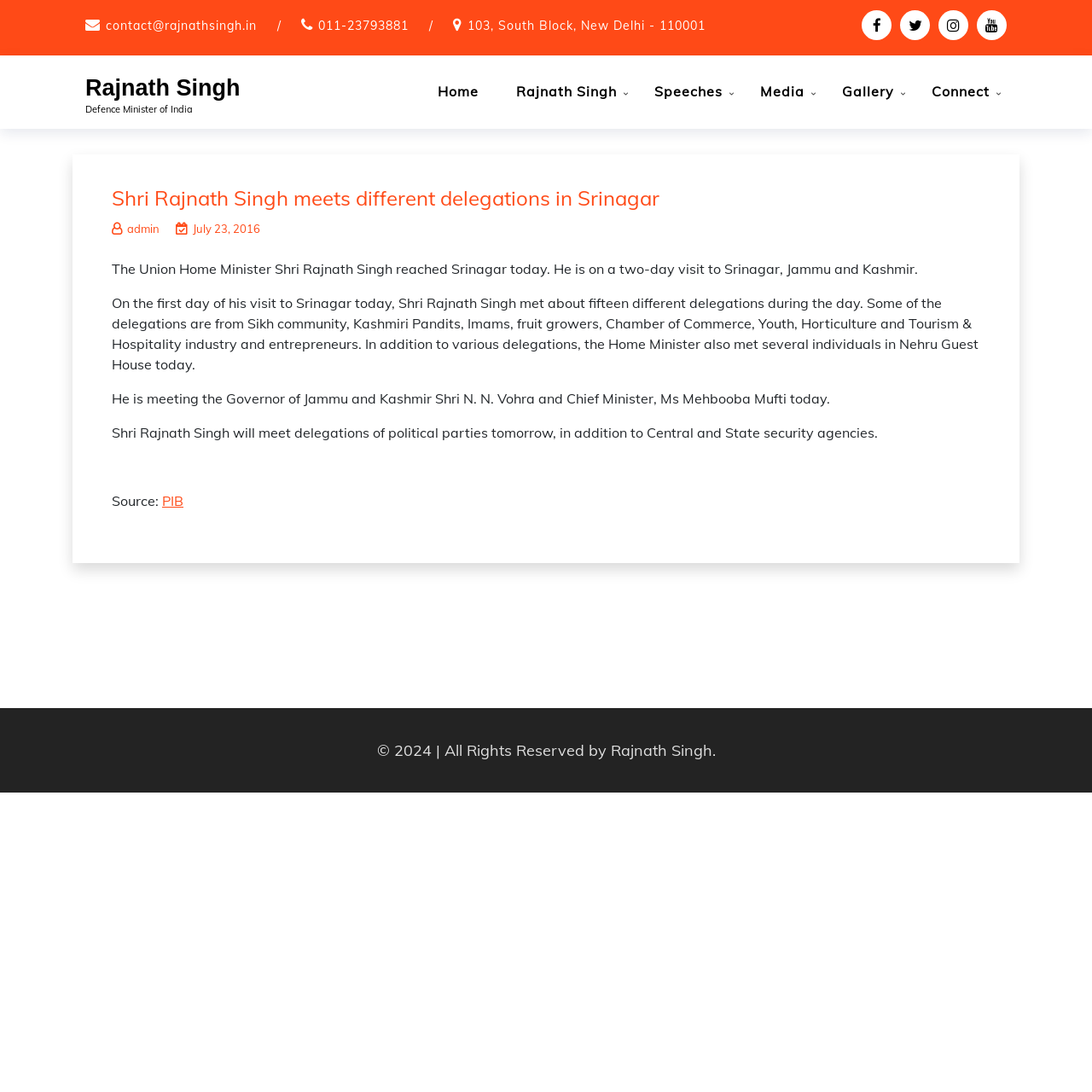With reference to the image, please provide a detailed answer to the following question: What is the occupation of Rajnath Singh?

I found the occupation of Rajnath Singh by looking at the section where his name is mentioned. It is written as 'Defence Minister of India'.